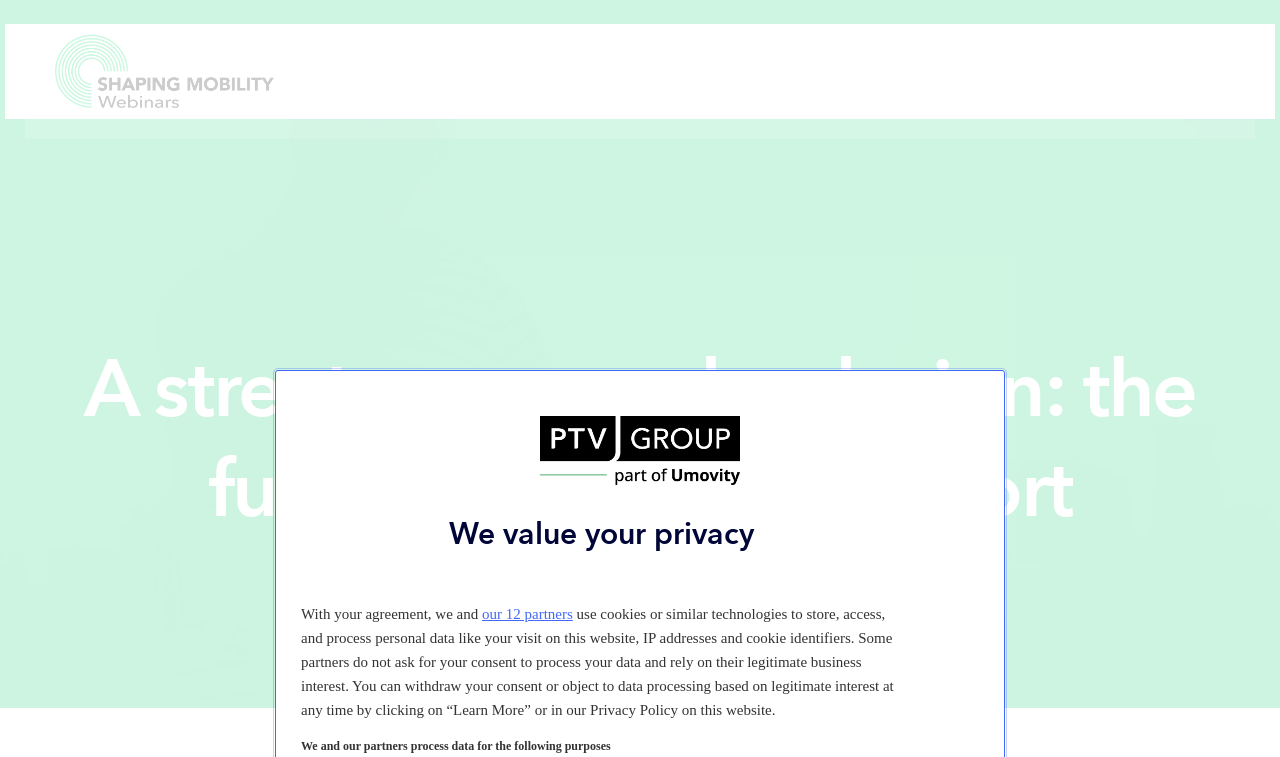Given the element description: "our 12 partners", predict the bounding box coordinates of this UI element. The coordinates must be four float numbers between 0 and 1, given as [left, top, right, bottom].

[0.377, 0.8, 0.448, 0.821]